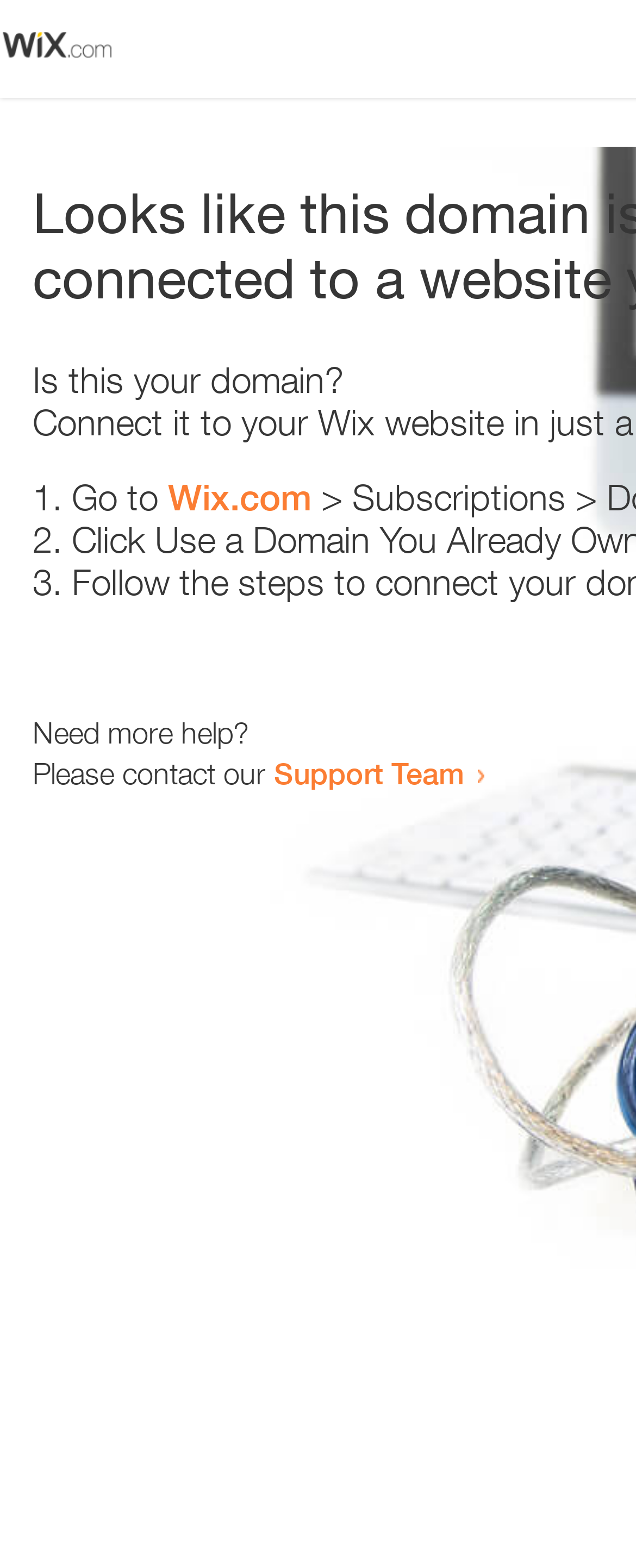Answer the question using only one word or a concise phrase: What is the last option for users?

Contact Support Team